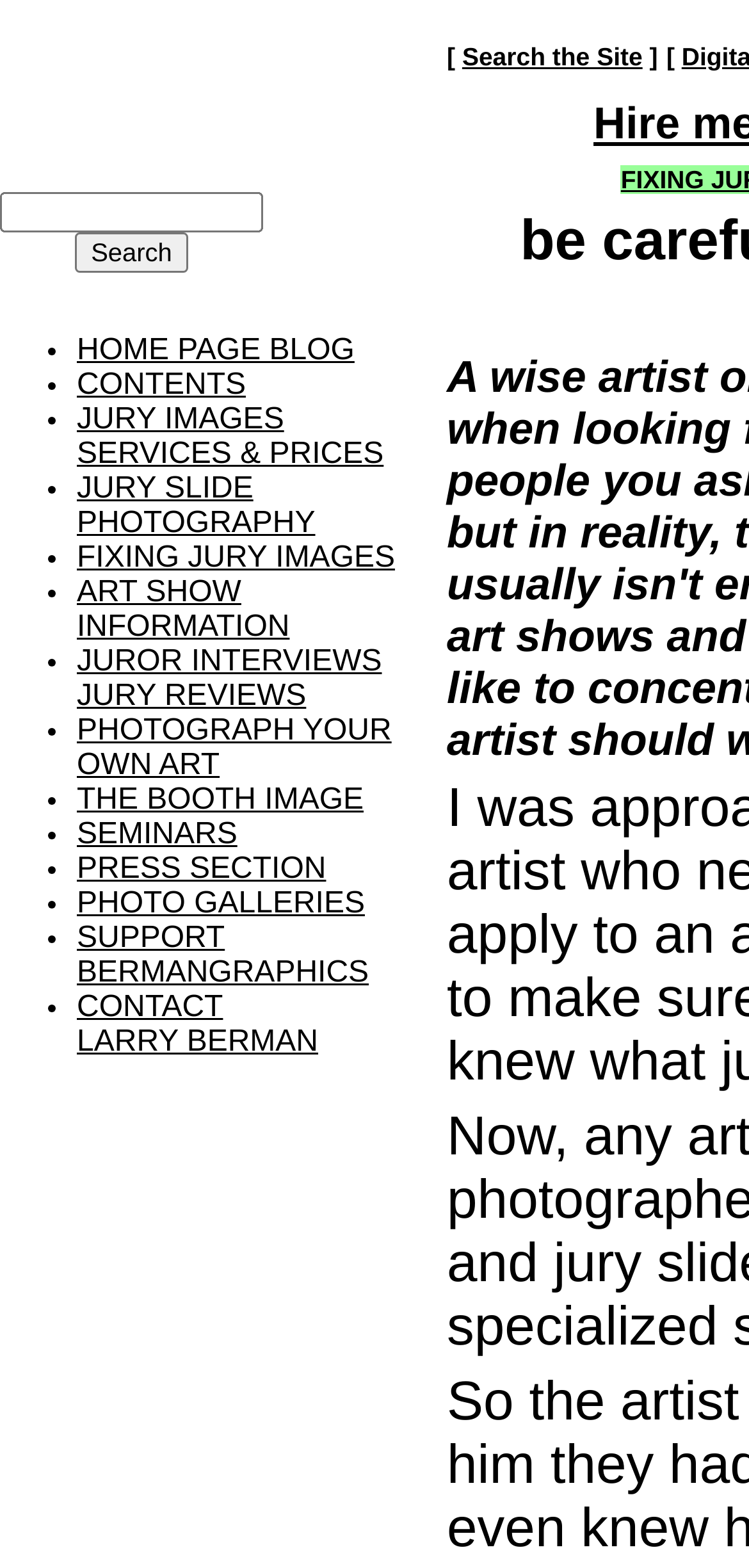Locate the UI element that matches the description PHOTOGRAPH YOUR OWN ART in the webpage screenshot. Return the bounding box coordinates in the format (top-left x, top-left y, bottom-right x, bottom-right y), with values ranging from 0 to 1.

[0.103, 0.436, 0.955, 0.467]